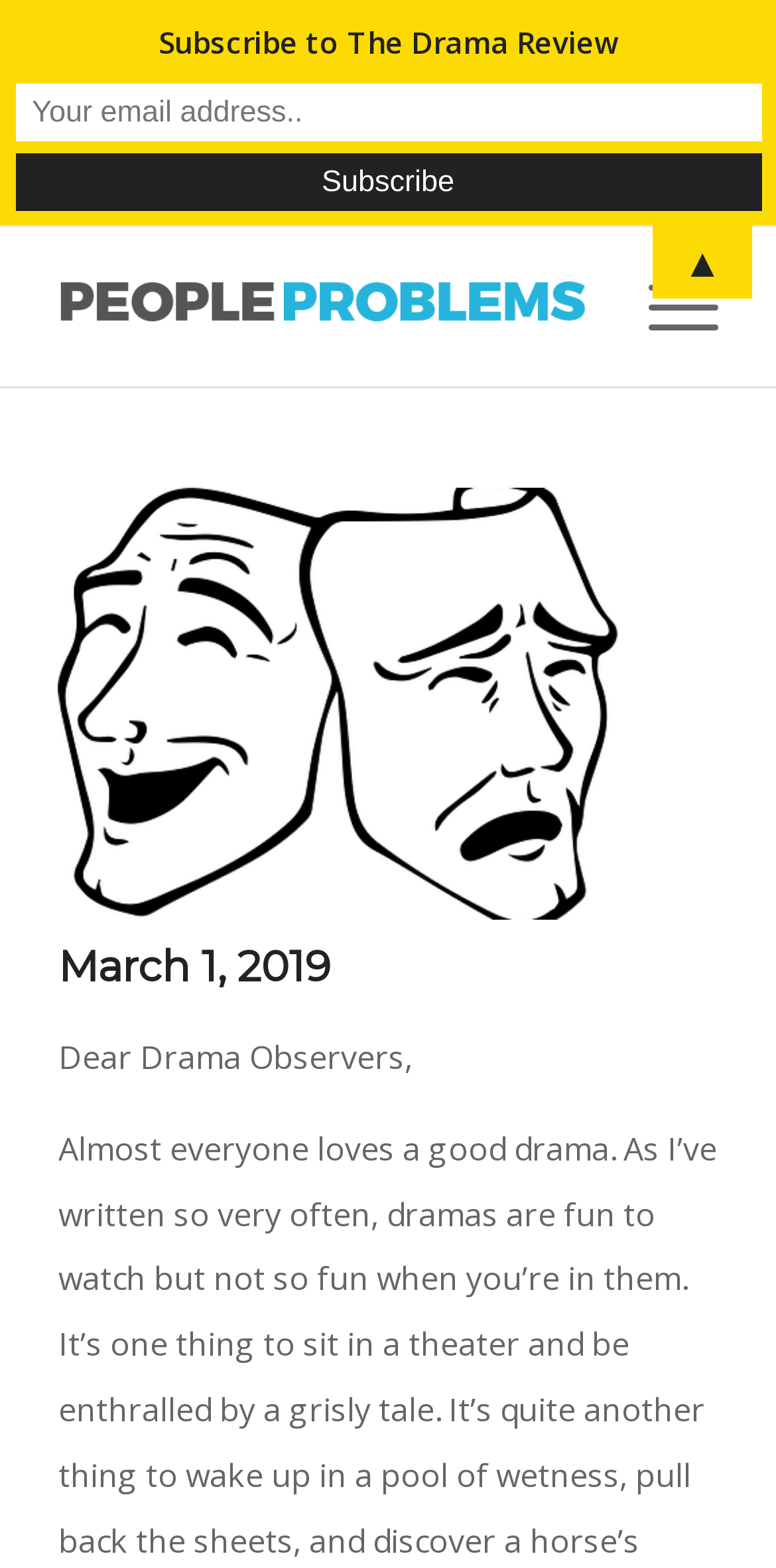What is the purpose of the textbox?
Provide a short answer using one word or a brief phrase based on the image.

Subscribe to The Drama Review